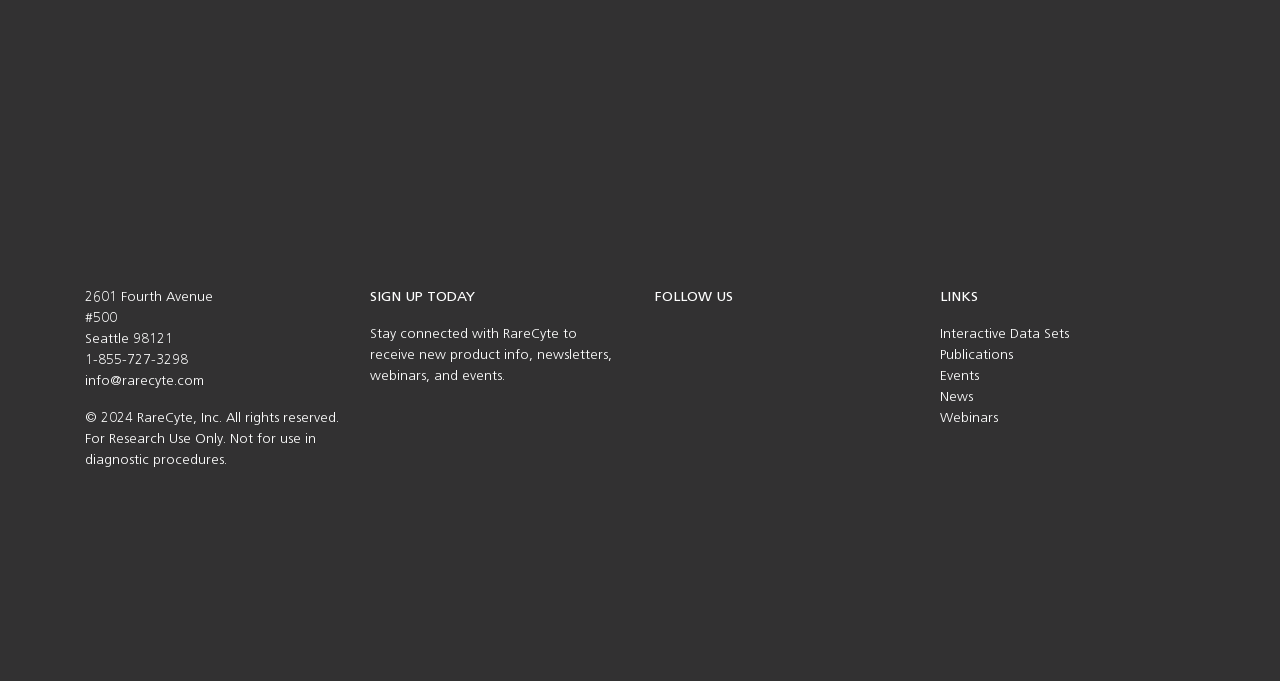What is the purpose of the 'SIGN UP TODAY' button?
Using the image, respond with a single word or phrase.

To receive new product info, newsletters, webinars, and events